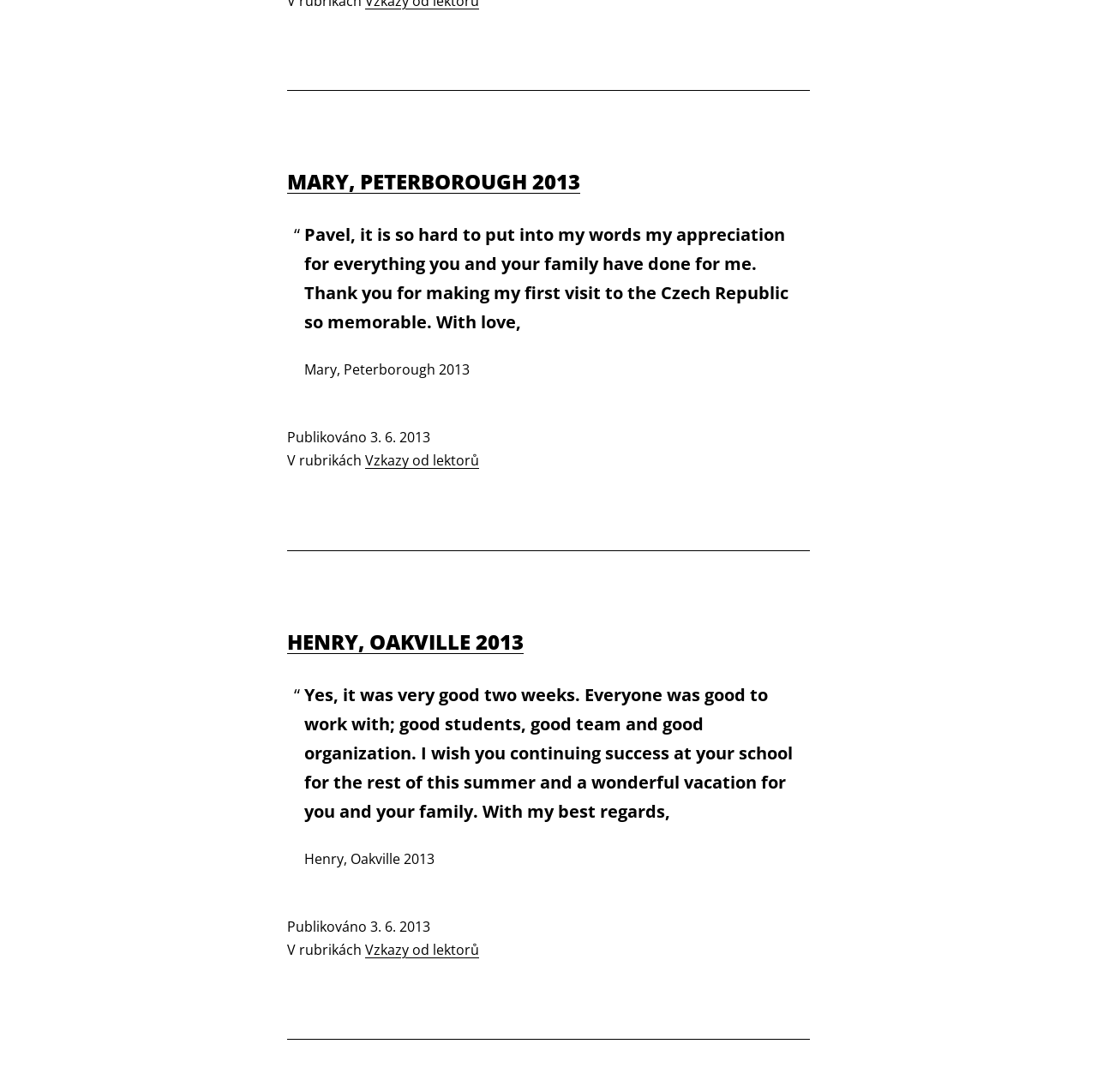Give a one-word or phrase response to the following question: What is the category of the testimonials?

Vzkazy od lektorů